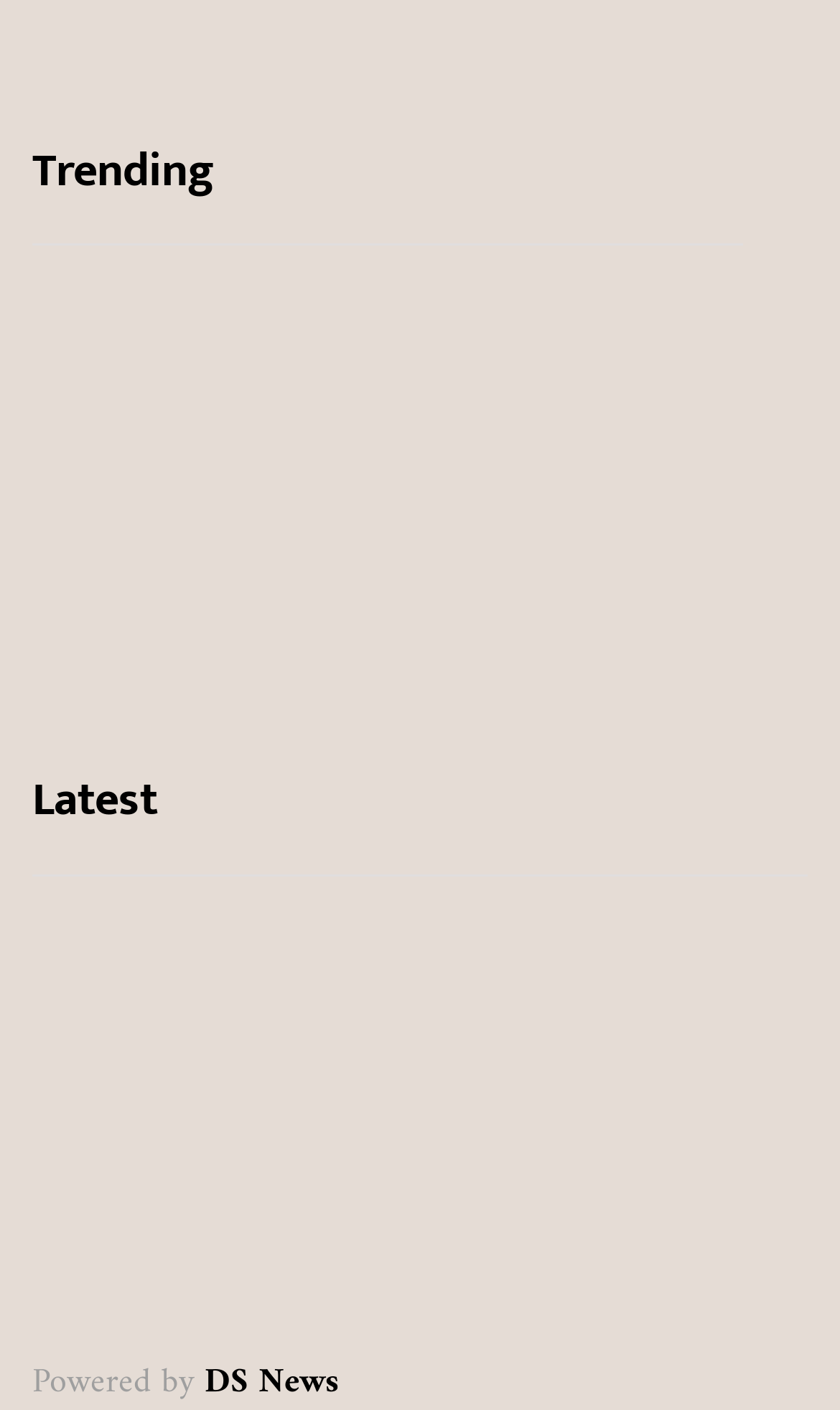Determine the bounding box coordinates of the UI element that matches the following description: "Exploring London's Boroughs". The coordinates should be four float numbers between 0 and 1 in the format [left, top, right, bottom].

[0.038, 0.859, 0.623, 0.906]